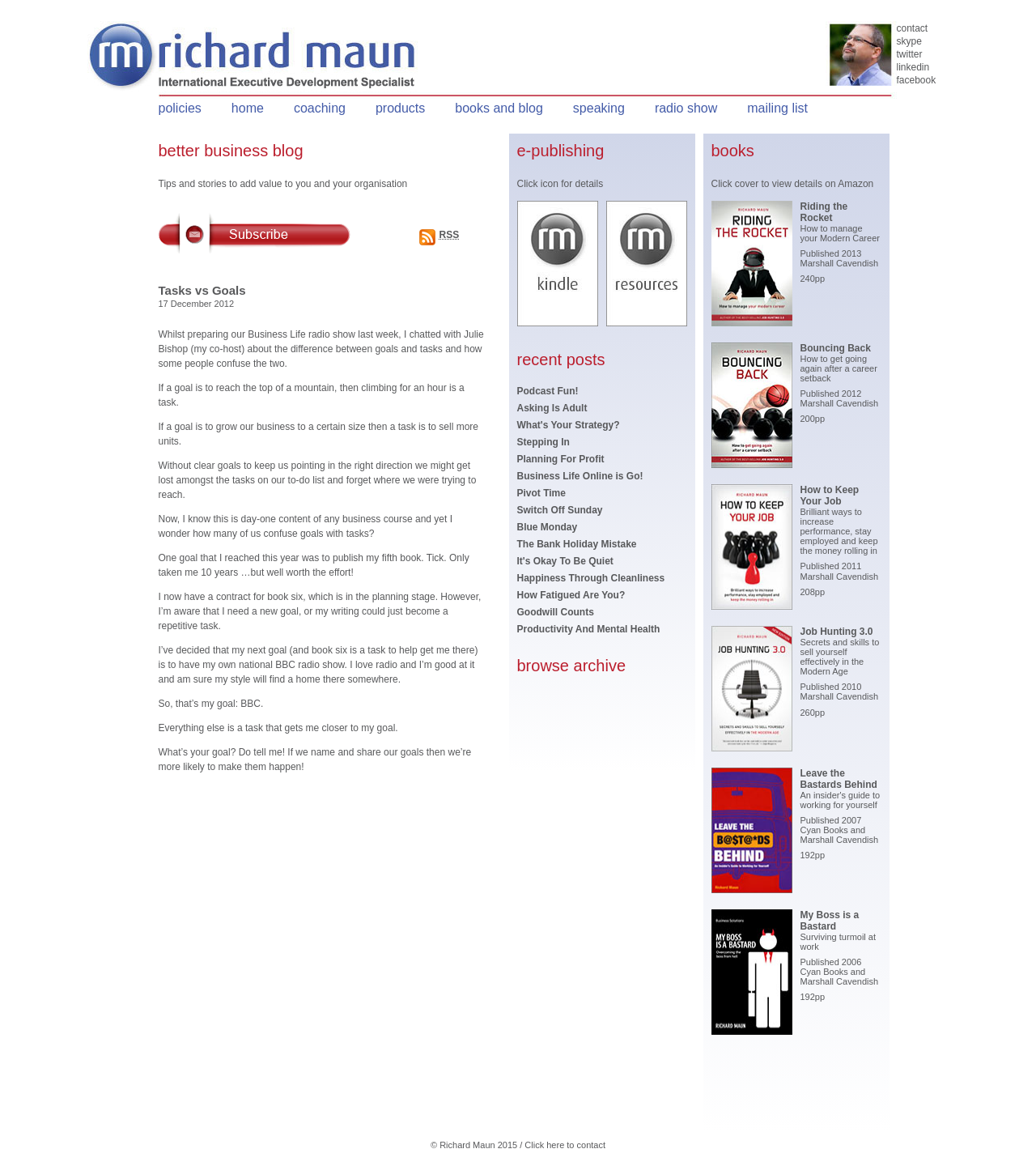What is the purpose of the 'RSS Feed' link?
Using the image as a reference, give an elaborate response to the question.

The 'RSS Feed' link is likely intended for users to subscribe to the author's blog, allowing them to receive updates and new content automatically.